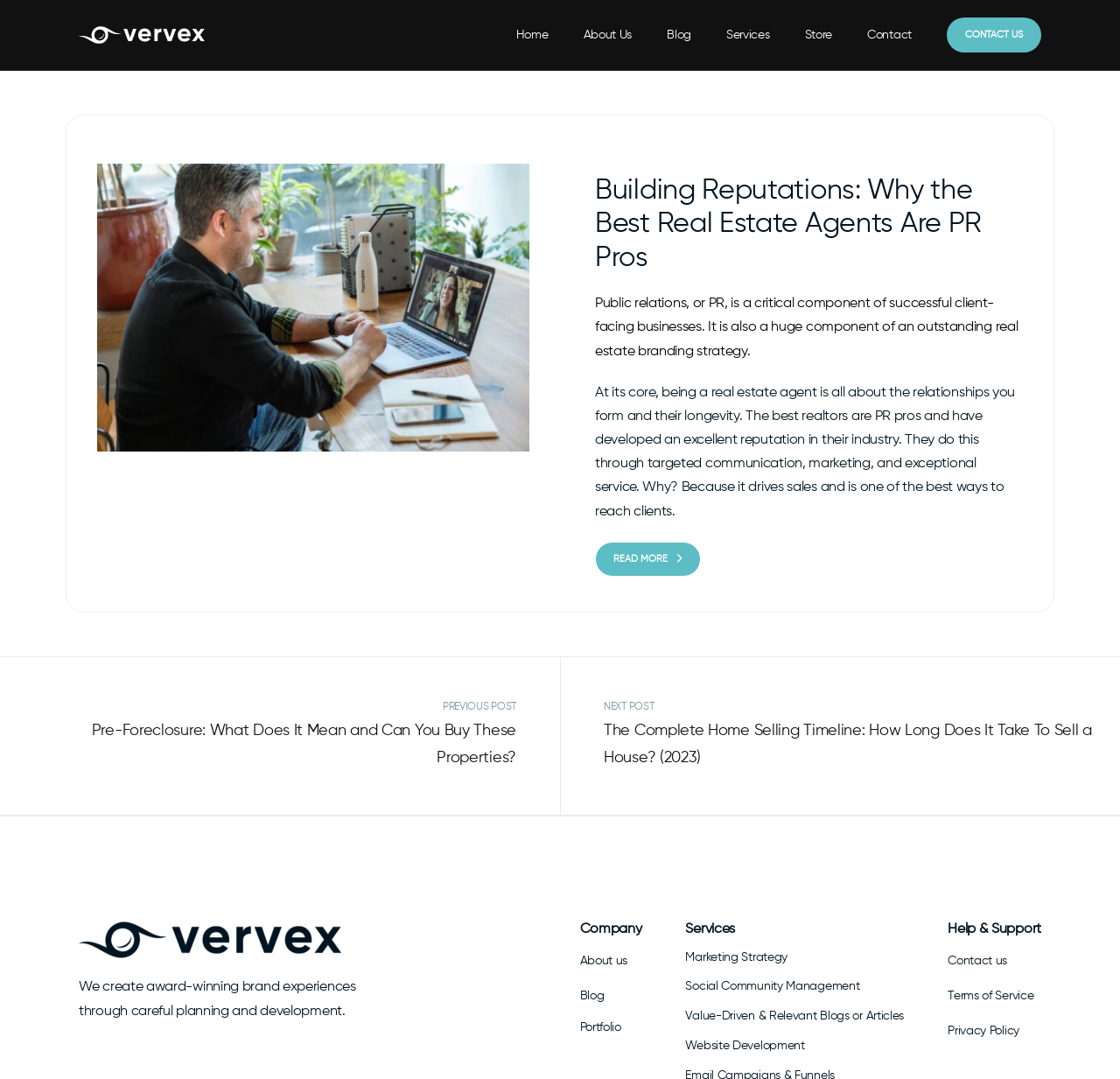What services does the company offer?
Craft a detailed and extensive response to the question.

The company offers various services including Marketing Strategy, Social Community Management, Value-Driven & Relevant Blogs or Articles, and Website Development, as listed under the 'Services' heading.